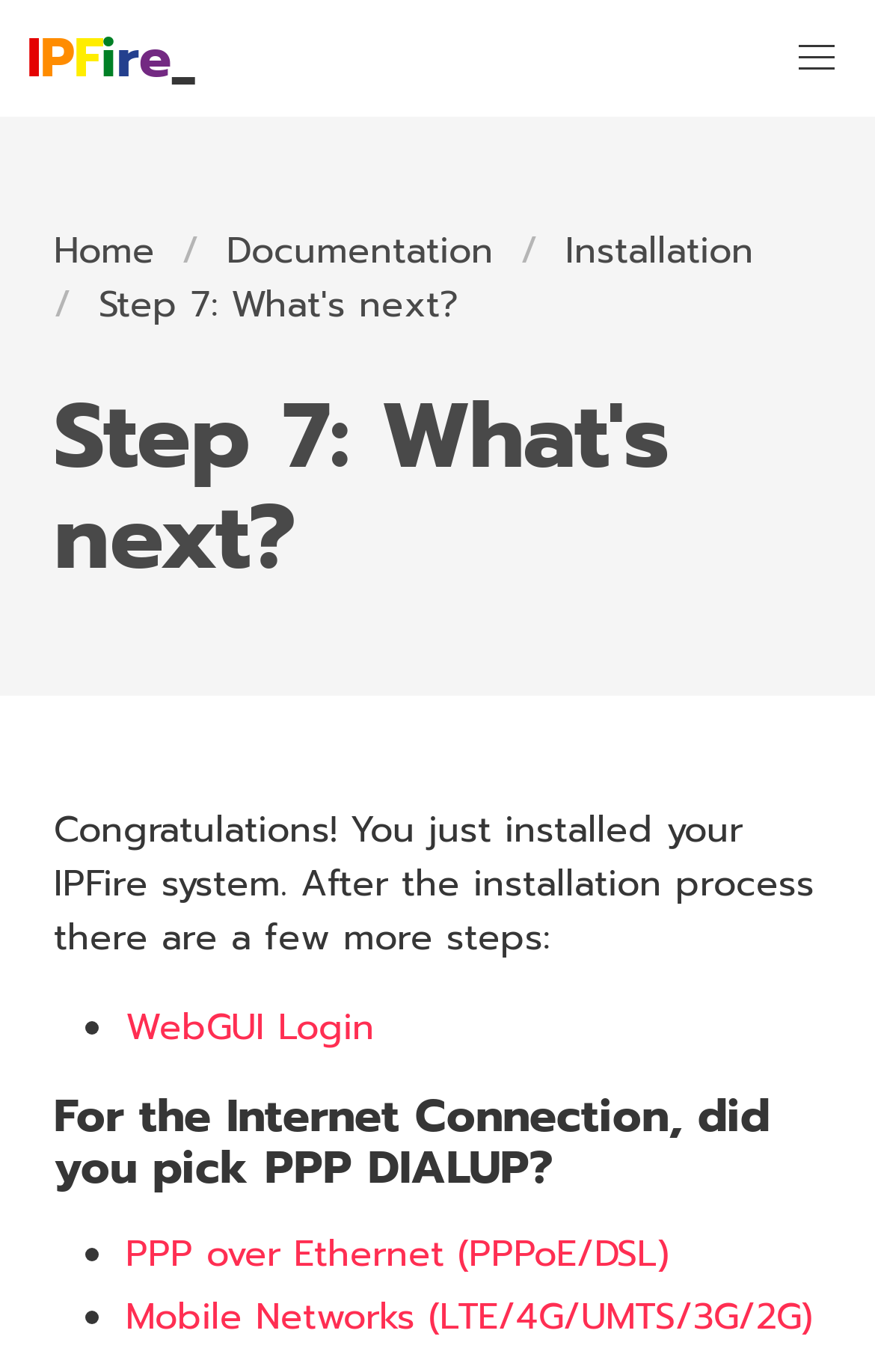Find the bounding box coordinates of the clickable area required to complete the following action: "Go to the Home page".

None